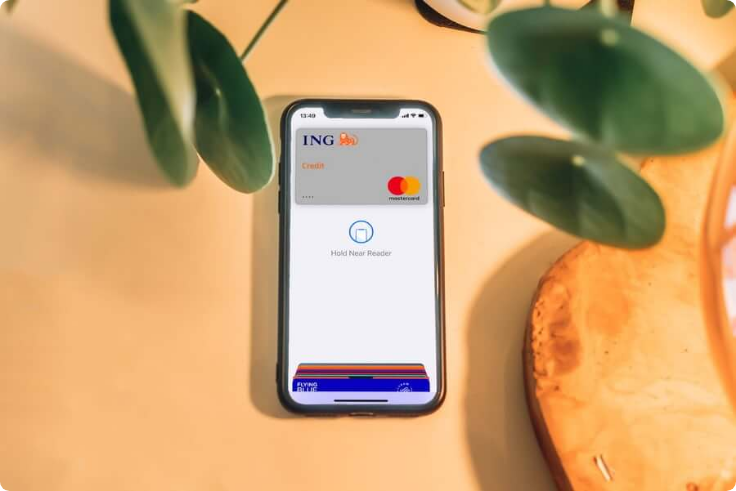Explain what is happening in the image with elaborate details.

The image showcases a smartphone displaying a digital wallet interface, resting on a wooden surface, likely a table or desk. The phone screen prominently features a virtual credit card from ING, with the recognizable red Mastercard logo indicating its compatibility with Mastercard transactions. Beneath the card information, text prompts users to "Hold Near Reader," highlighting the phone's functionality for contactless payments.

Surrounding the phone, elements of a cozy setting are visible, including decorative green leaves from nearby plants that enhance the aesthetic appeal of the scene. This imagery aligns with current trends in digital finance, particularly Mastercard's initiative to streamline NFT purchases, as communicated in an official statement from Raj Dhamodhran from Mastercard, which emphasizes the company's commitment to making transactions easier and more accessible for consumers.